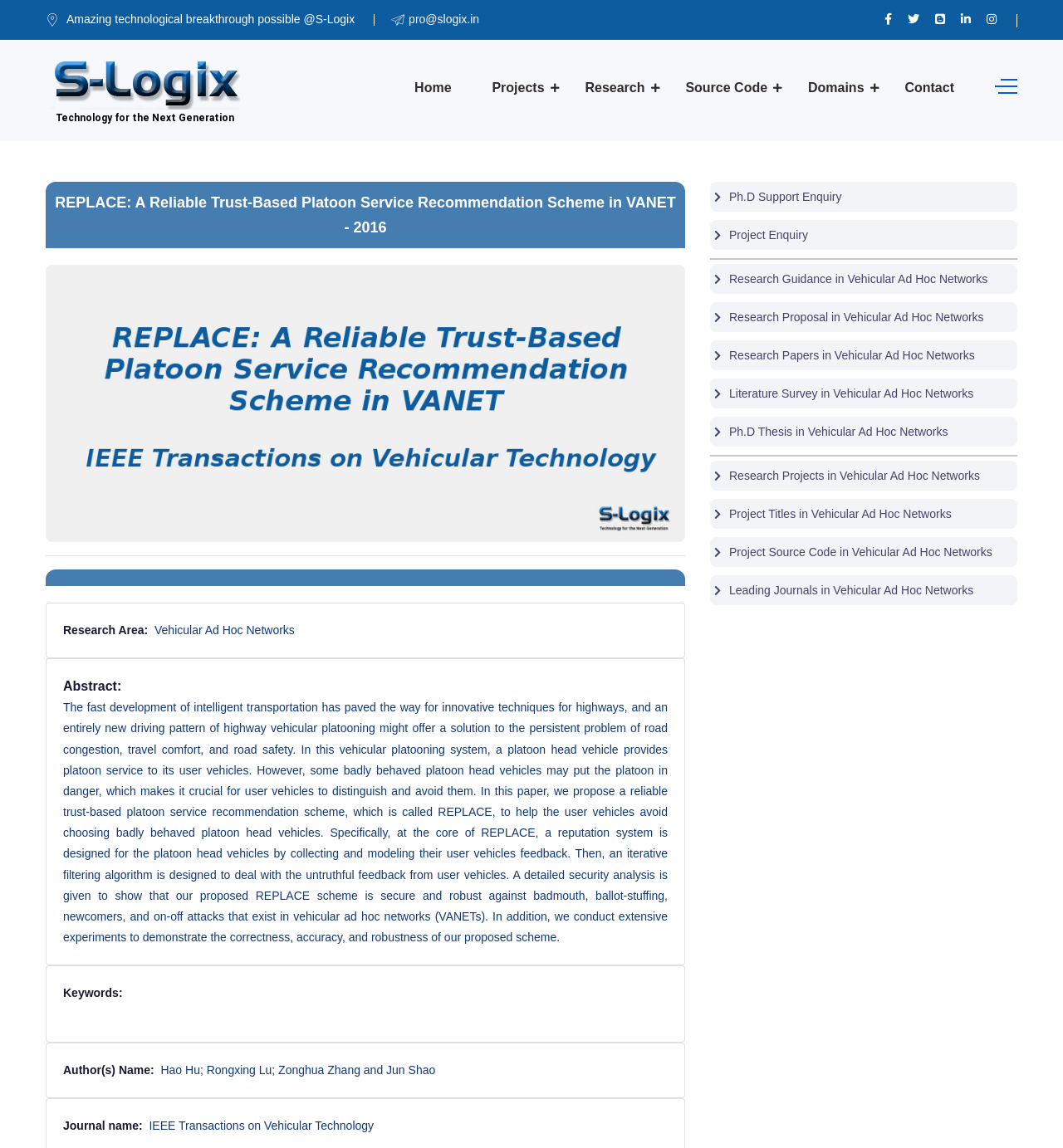How many authors are there for the paper?
Using the image, answer in one word or phrase.

4